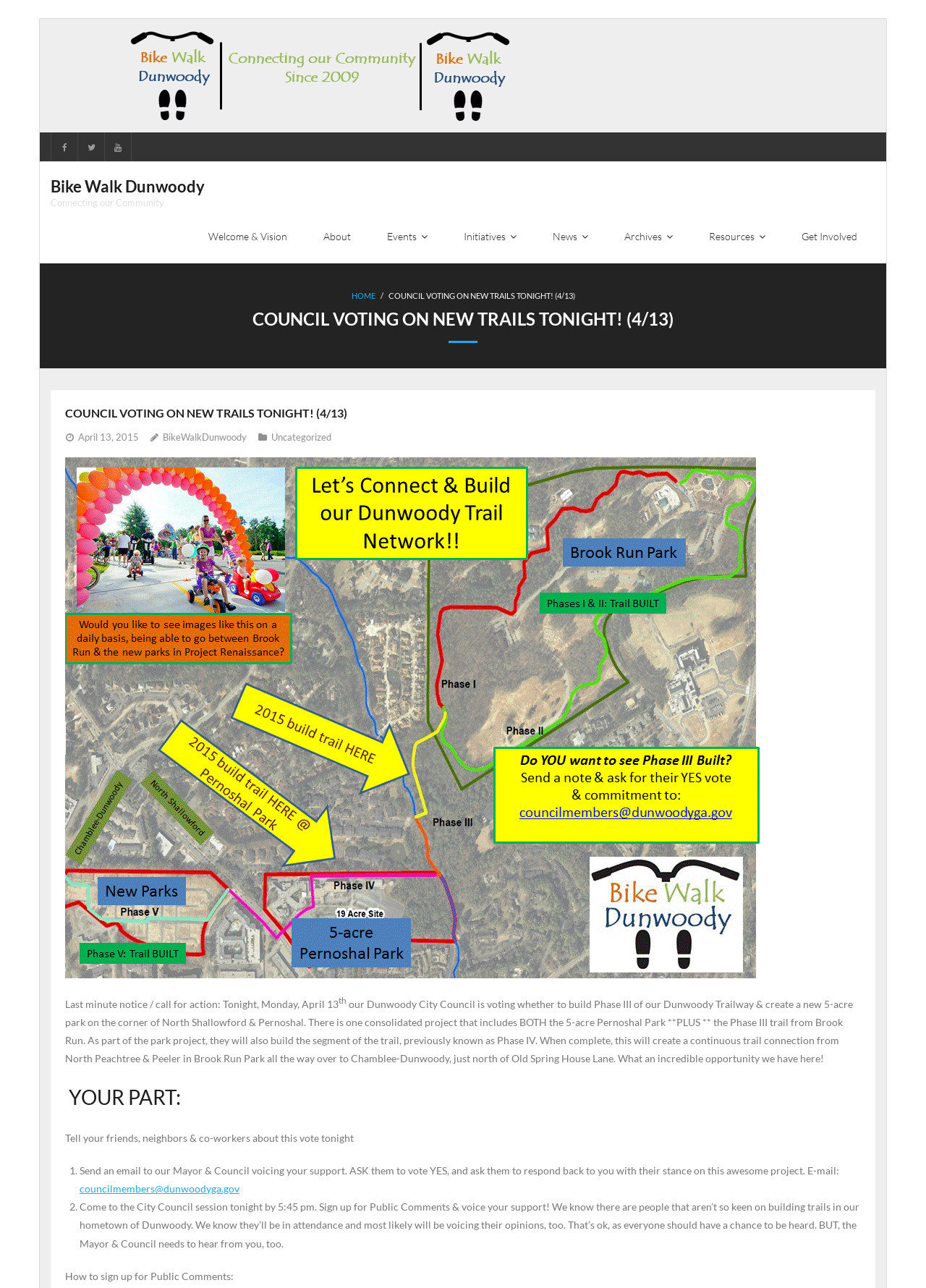Give a detailed account of the webpage.

The webpage is about a call to action for a city council vote on building Phase III of the Dunwoody Trailway and creating a new 5-acre park. At the top, there is a link to skip to the content. Below that, there is a layout table with three social media links and a link to "Bike Walk Dunwoody Connecting our Community". 

On the left side, there is a menu with links to "Welcome & Vision", "About", "Events", "Initiatives", "News", "Archives", "Resources", and "Get Involved". 

In the main content area, there is a heading "COUNCIL VOTING ON NEW TRAILS TONIGHT! (4/13)" followed by a subheading with the date "April 13, 2015". Below that, there is a link to "Phase III --YES" with an accompanying image. 

The main text explains the importance of the city council vote and the benefits of building the trail and park. It urges readers to take action by telling their friends and neighbors about the vote, sending an email to the mayor and council, and attending the city council session to voice their support. The text provides detailed instructions on how to sign up for public comments at the council session.